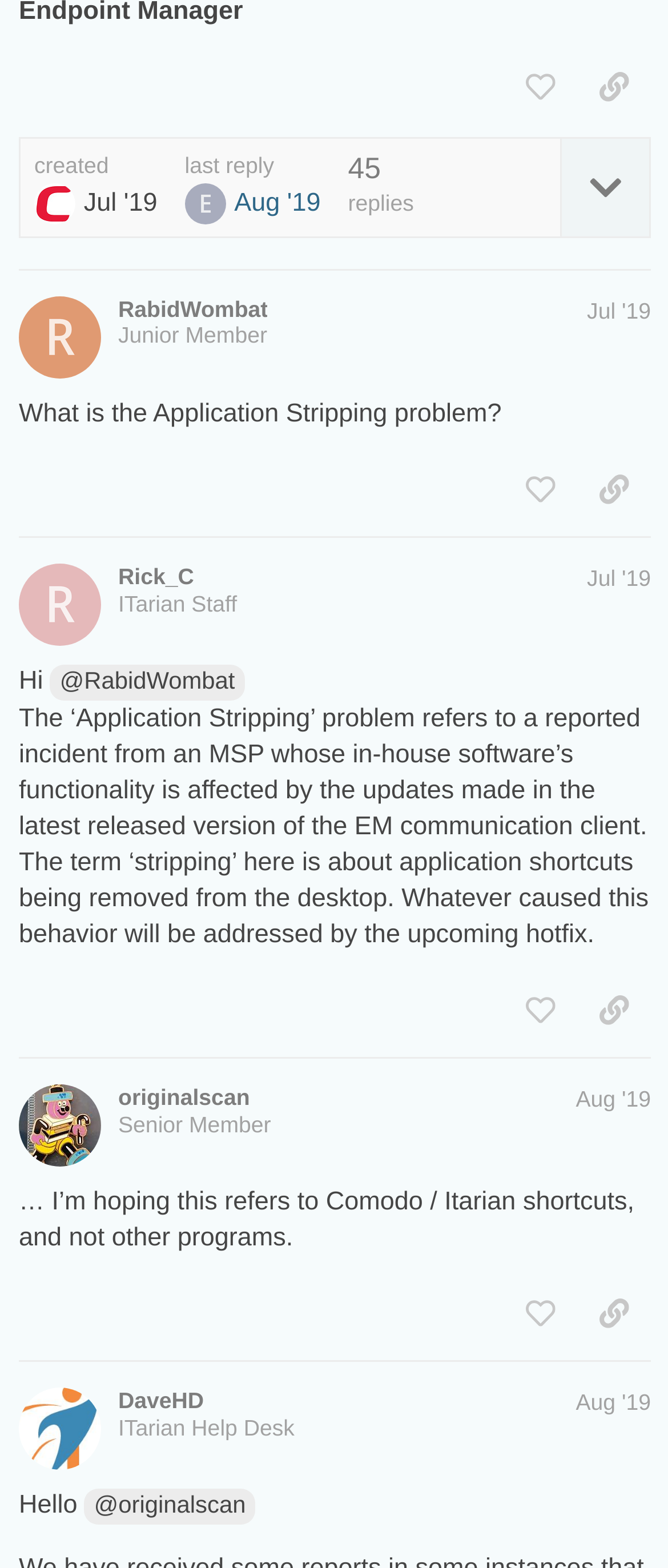Provide a brief response to the question using a single word or phrase: 
How many replies are there in the topic?

45